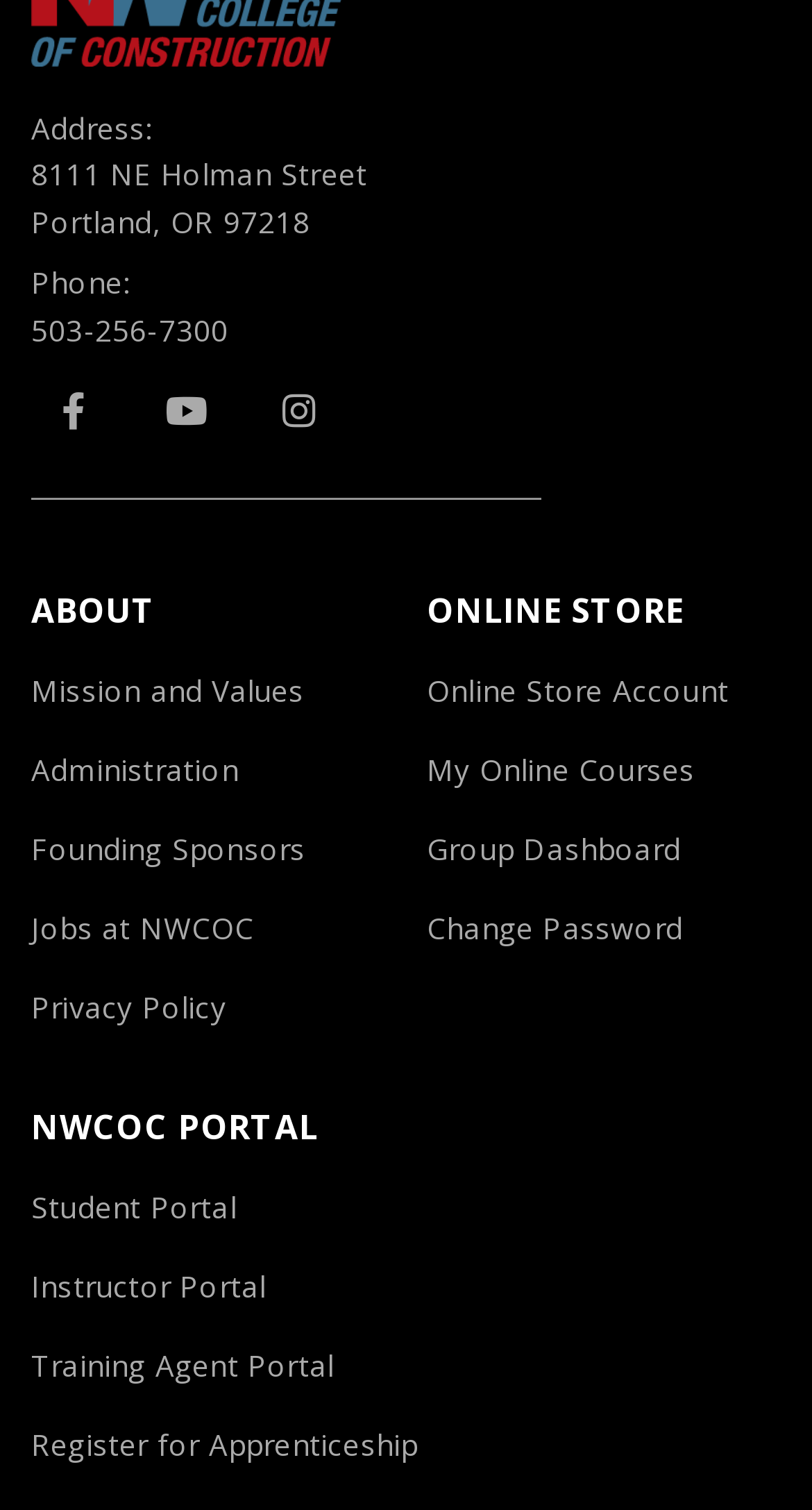Find the bounding box coordinates of the clickable area that will achieve the following instruction: "Click the SHARE POST button".

None